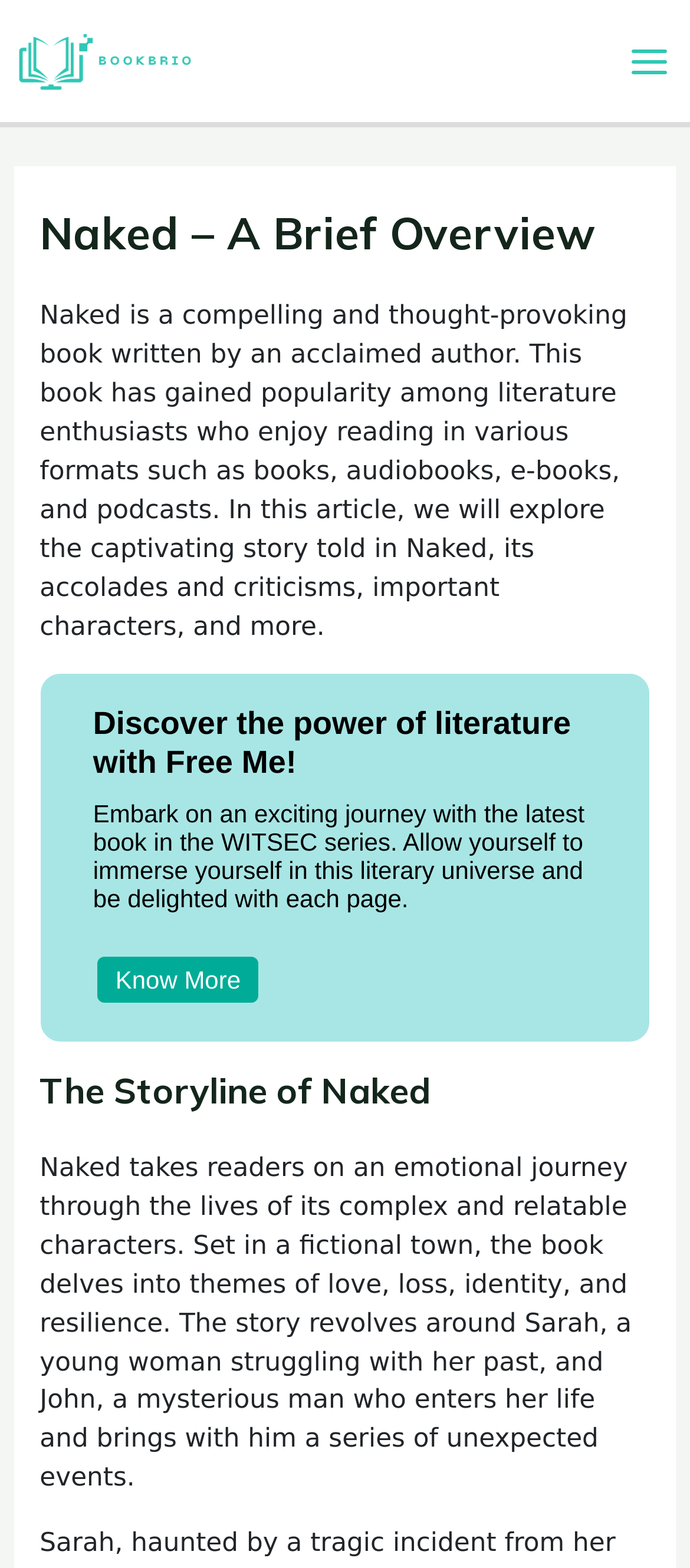What is the name of the book being discussed?
Look at the image and provide a detailed response to the question.

The name of the book is mentioned in the heading 'Naked – A Brief Overview' and also in the static text that provides a brief overview of the book.